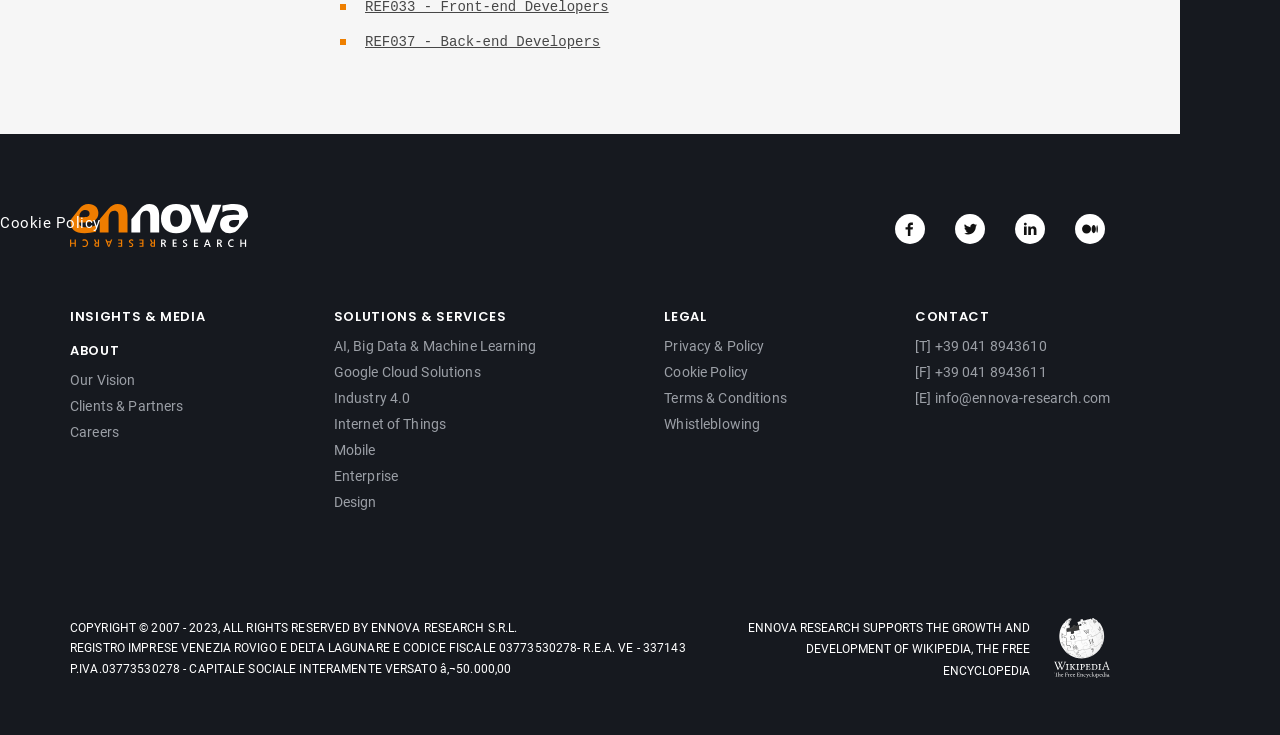Find the bounding box coordinates of the clickable area that will achieve the following instruction: "Visit the 'INSIGHTS & MEDIA' page".

[0.055, 0.417, 0.16, 0.443]